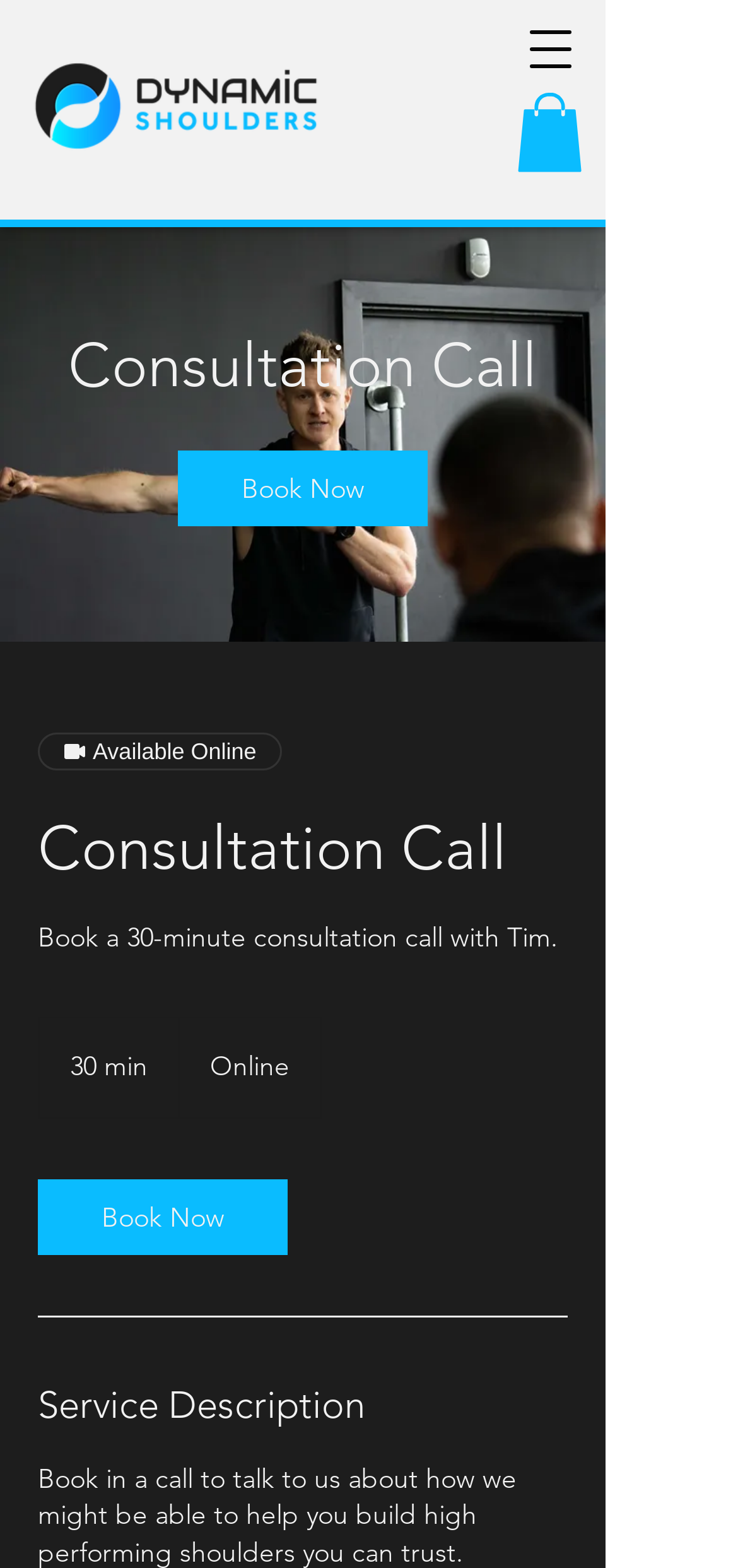Identify the bounding box for the given UI element using the description provided. Coordinates should be in the format (top-left x, top-left y, bottom-right x, bottom-right y) and must be between 0 and 1. Here is the description: aria-label="Open navigation menu"

[0.7, 0.012, 0.79, 0.049]